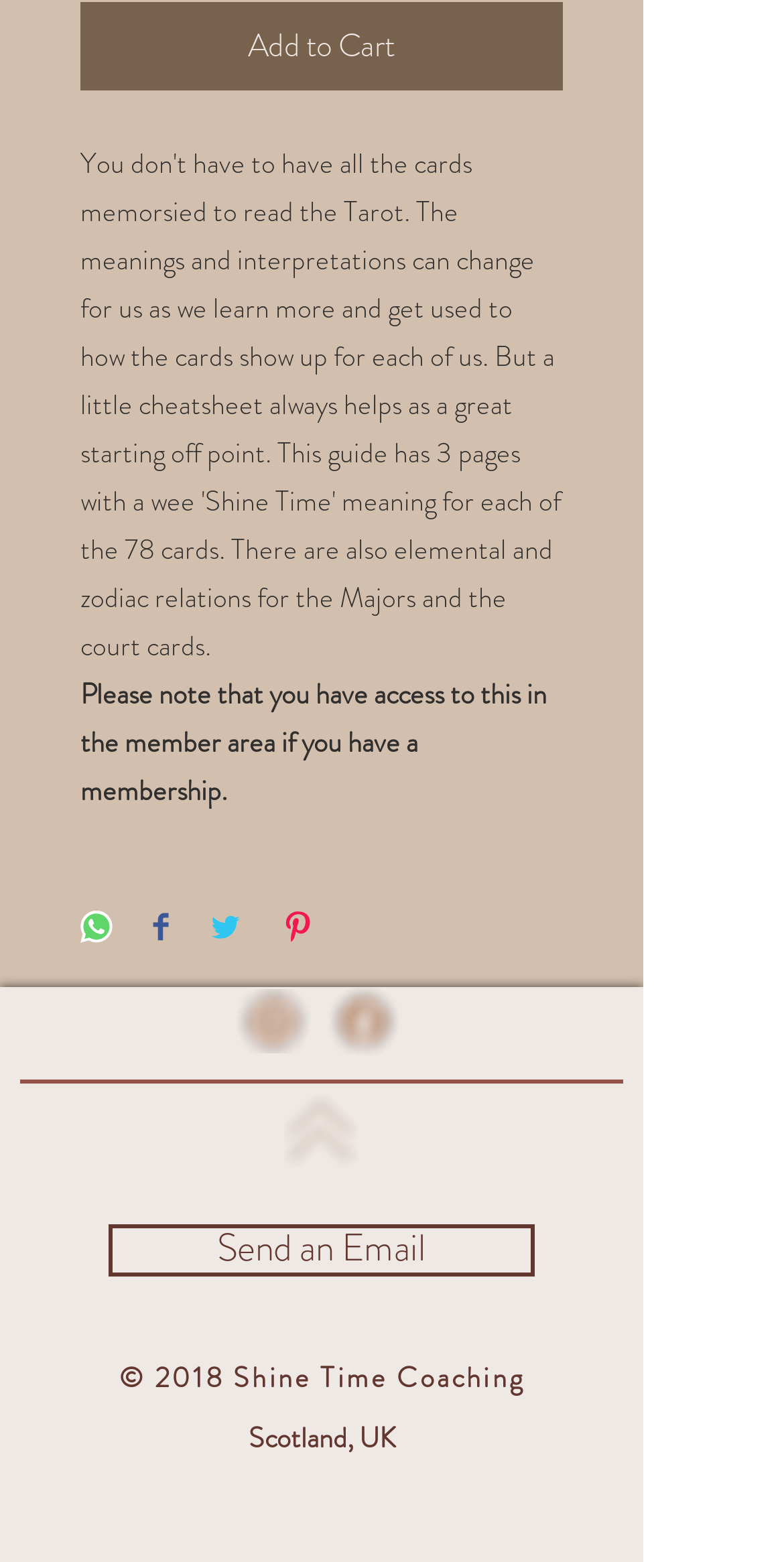Give a one-word or short phrase answer to this question: 
What is the copyright year mentioned at the bottom of the webpage?

2018